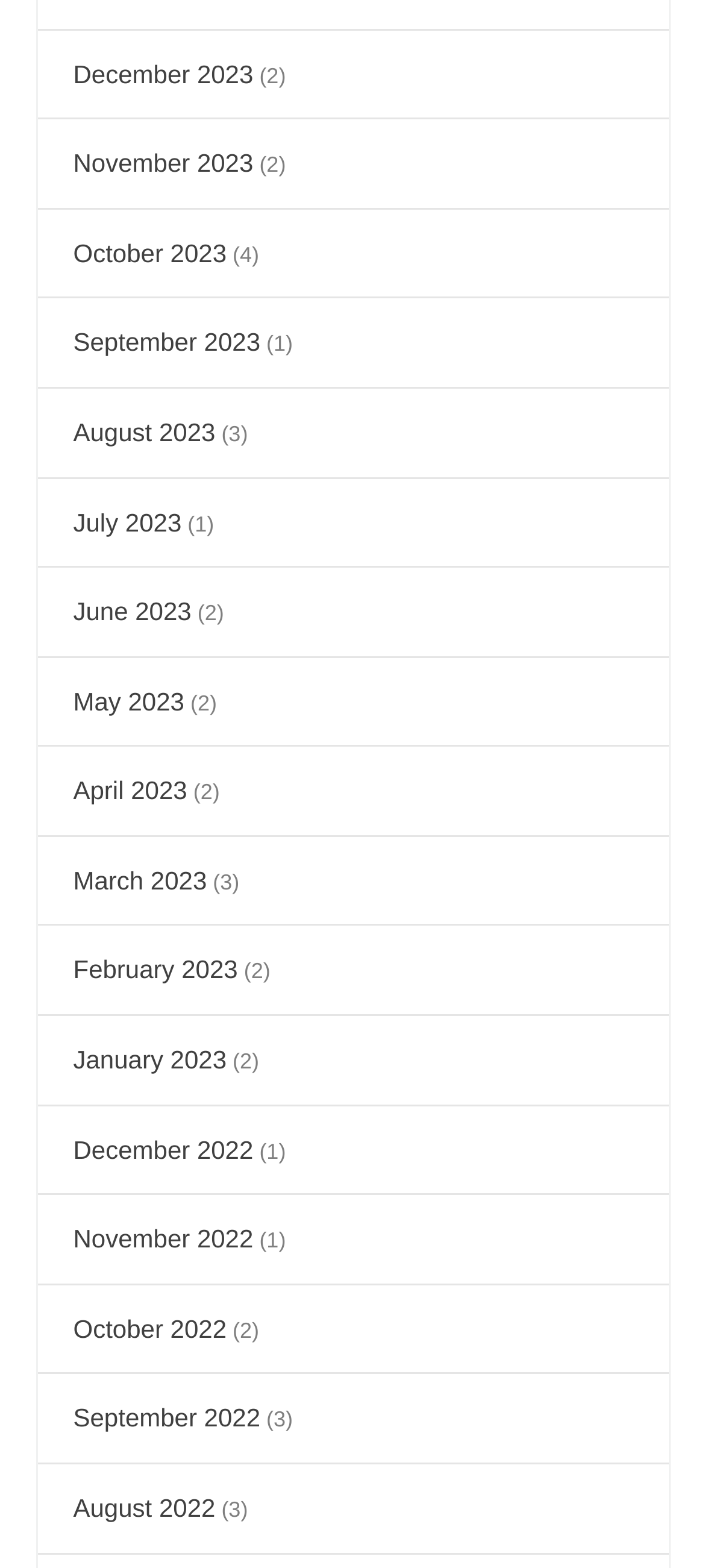What is the month with the most articles?
Answer the question with a single word or phrase, referring to the image.

March 2023